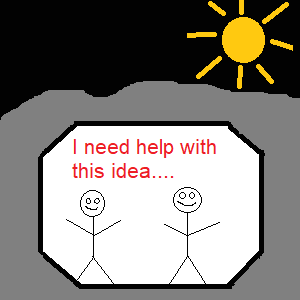Offer a detailed narrative of the image's content.

The image features a simple, hand-drawn illustration set against a stark background, depicting two stick figures standing together, conveying a sense of collaboration. Above them, the prominent text in bold red reads "I need help with this idea....", suggesting a call for assistance or brainstorming regarding a particular thought or project. To the right, a bright, yellow sun shines, adding a cheerful ambiance to the scene. The overall composition evokes a lighthearted yet earnest plea for creative input or teamwork, fitting well within the context of the accompanying "Research Update 7 - Lunar Homestead," emphasizing community and shared efforts in exploring innovative concepts.